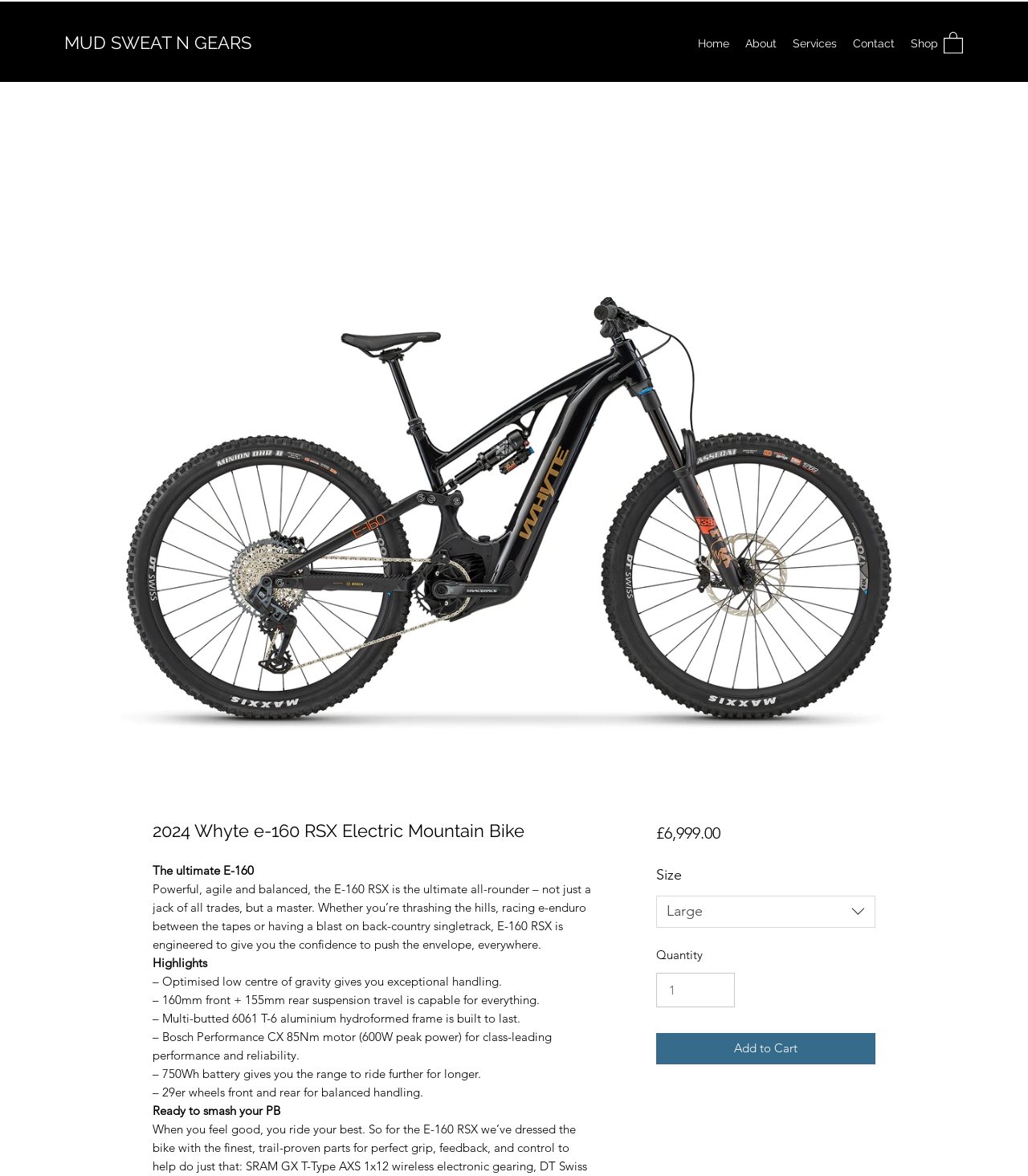Locate the bounding box coordinates of the area where you should click to accomplish the instruction: "Click the 'Shop' link".

[0.878, 0.027, 0.92, 0.047]